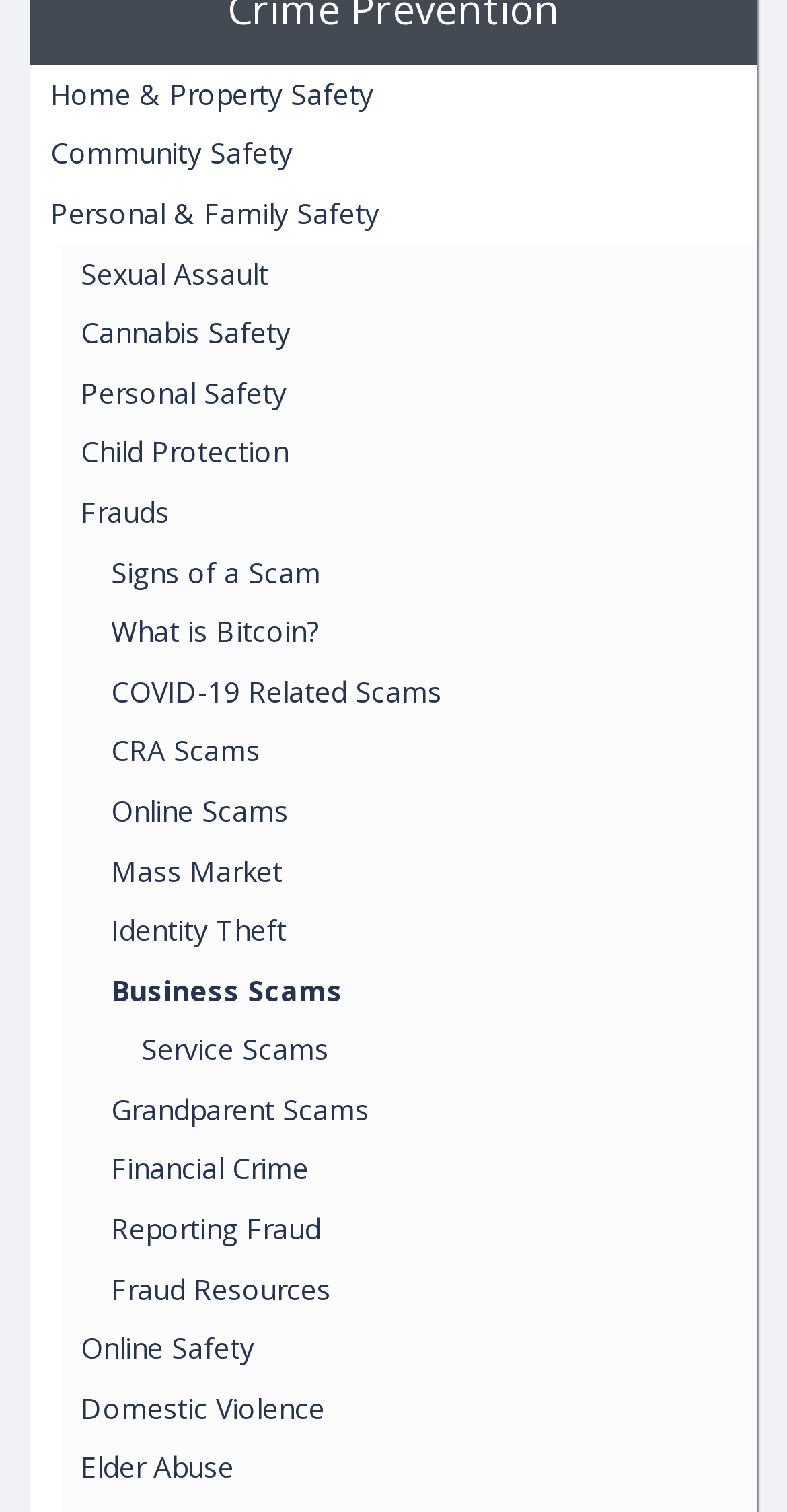What type of scams are mentioned on the webpage?
Refer to the image and provide a thorough answer to the question.

The webpage mentions various types of scams, including CRA Scams, Online Scams, Grandparent Scams, and more. These scams are listed as separate links on the webpage, indicating that they are different types of scams.